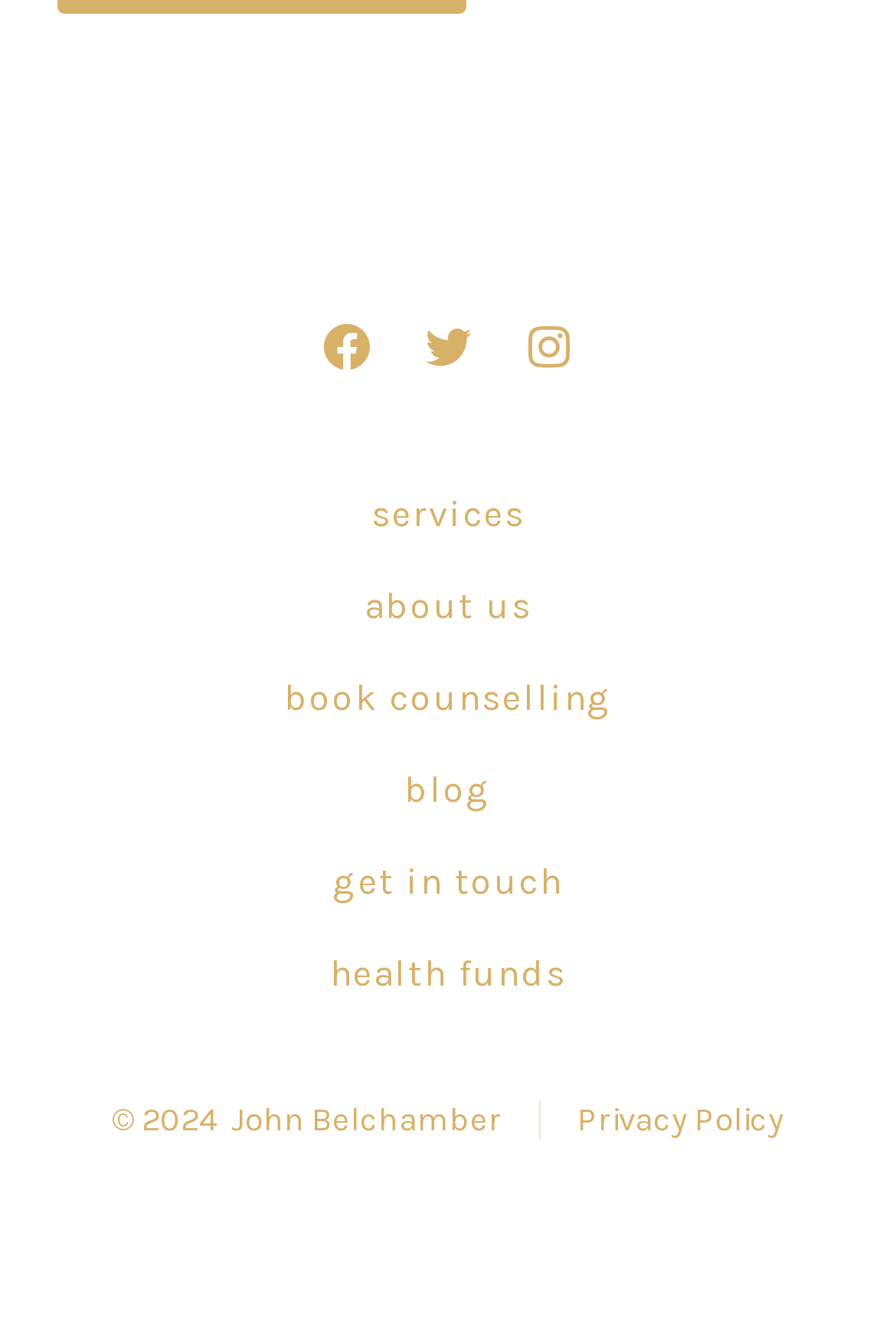What is the year of the copyright?
Please respond to the question with as much detail as possible.

At the bottom of the webpage, I found a copyright notice with the year '2024' mentioned, indicating that the copyright is valid for that year.